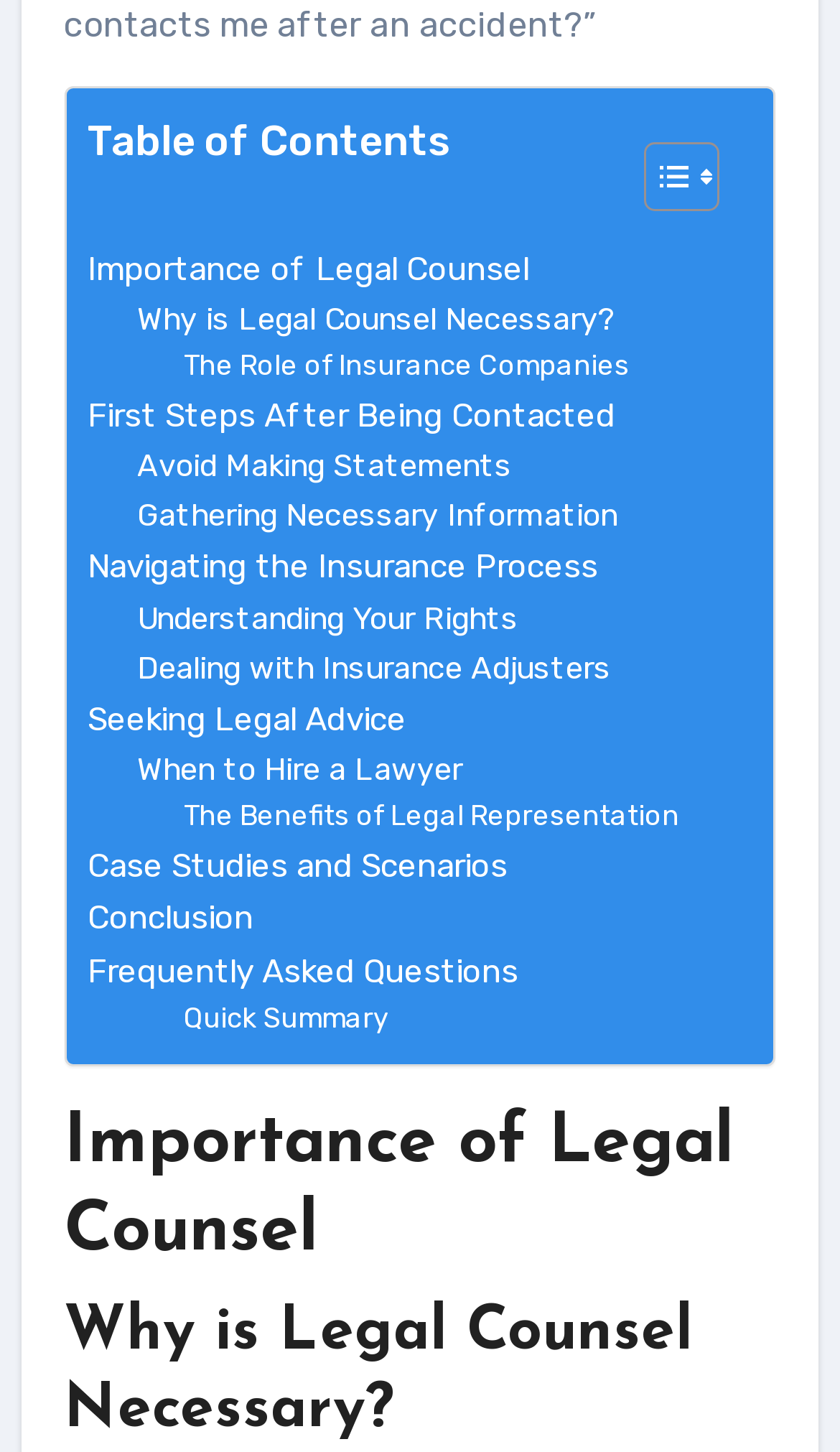Please specify the bounding box coordinates of the element that should be clicked to execute the given instruction: 'View 'Case Studies and Scenarios''. Ensure the coordinates are four float numbers between 0 and 1, expressed as [left, top, right, bottom].

[0.104, 0.579, 0.604, 0.615]